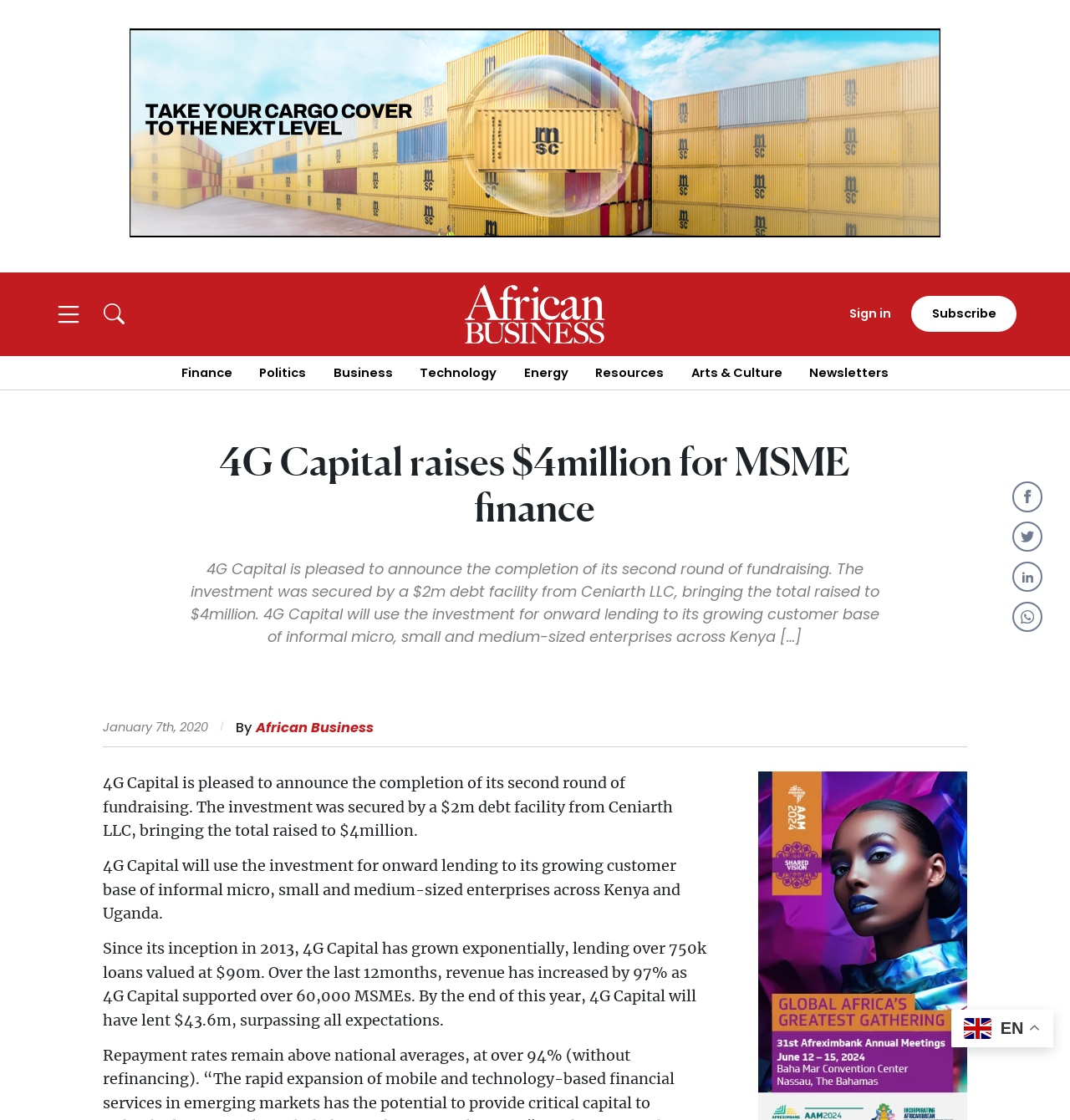Give the bounding box coordinates for the element described as: "Subscribe for full access".

[0.0, 0.046, 0.254, 0.087]